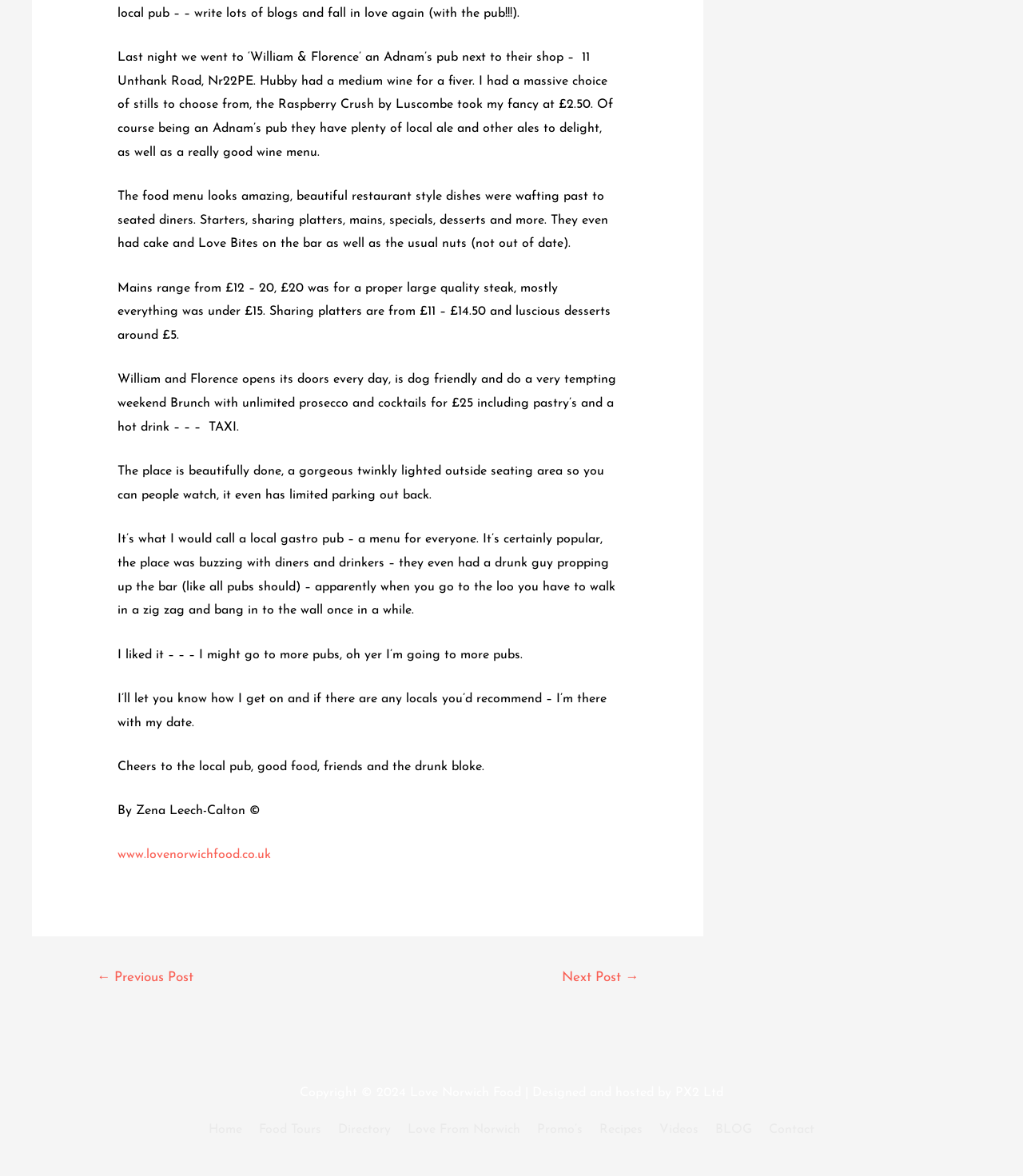Pinpoint the bounding box coordinates of the clickable area necessary to execute the following instruction: "Check the 'Next Post'". The coordinates should be given as four float numbers between 0 and 1, namely [left, top, right, bottom].

[0.529, 0.819, 0.644, 0.846]